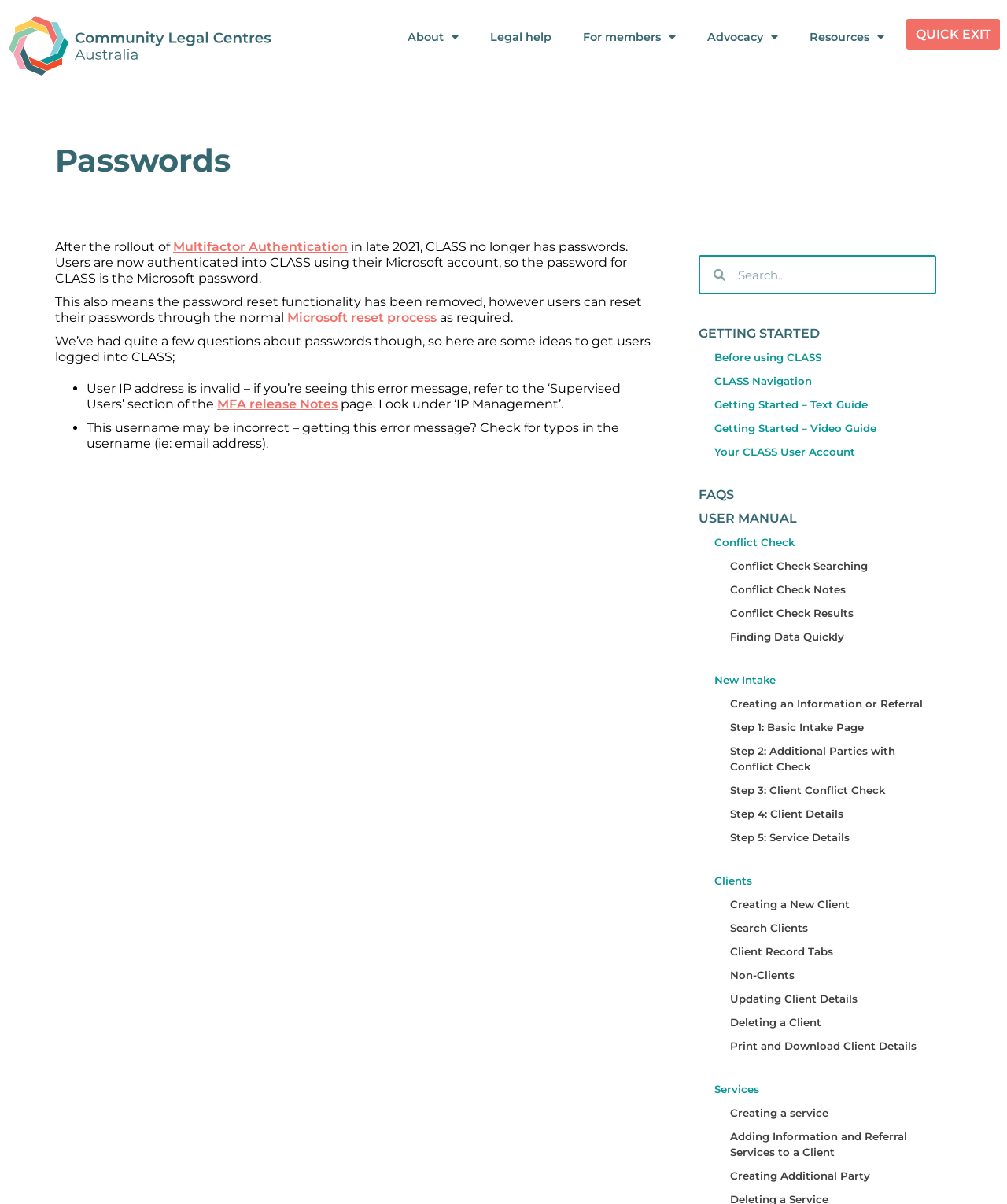Can you pinpoint the bounding box coordinates for the clickable element required for this instruction: "Follow Cricketaddictor on Facebook"? The coordinates should be four float numbers between 0 and 1, i.e., [left, top, right, bottom].

None